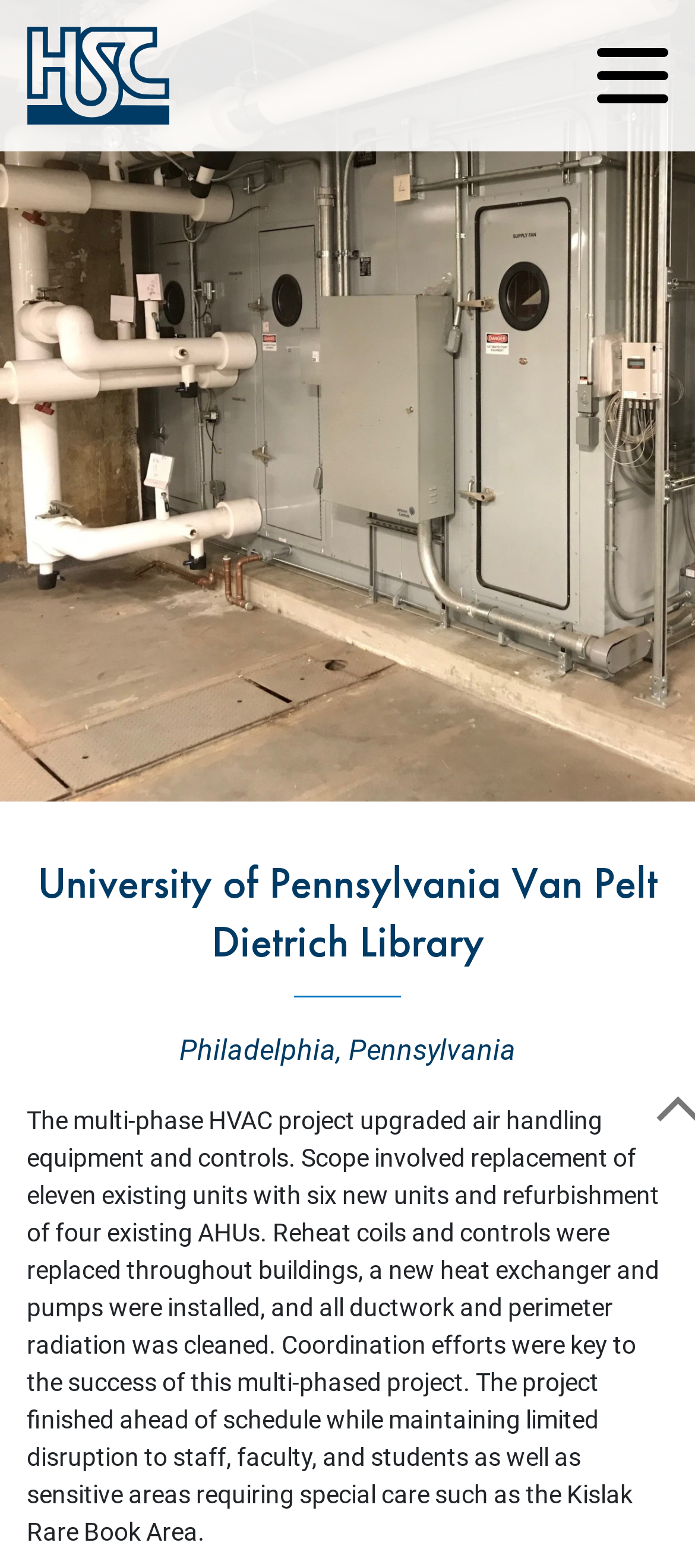Please find and report the bounding box coordinates of the element to click in order to perform the following action: "visit HSC.com". The coordinates should be expressed as four float numbers between 0 and 1, in the format [left, top, right, bottom].

[0.038, 0.037, 0.244, 0.056]